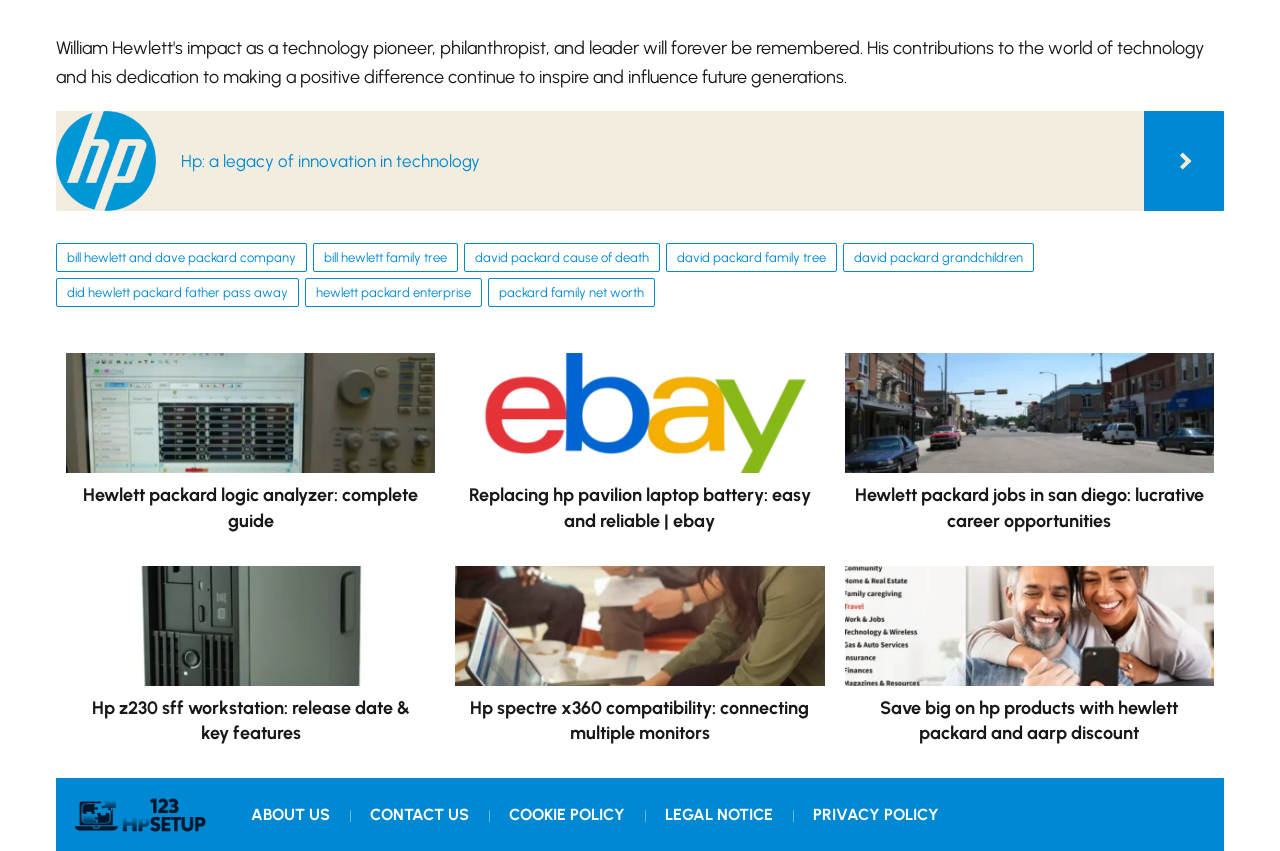Determine the bounding box coordinates of the area to click in order to meet this instruction: "Explore Hewlett Packard jobs in San Diego".

[0.66, 0.415, 0.948, 0.627]